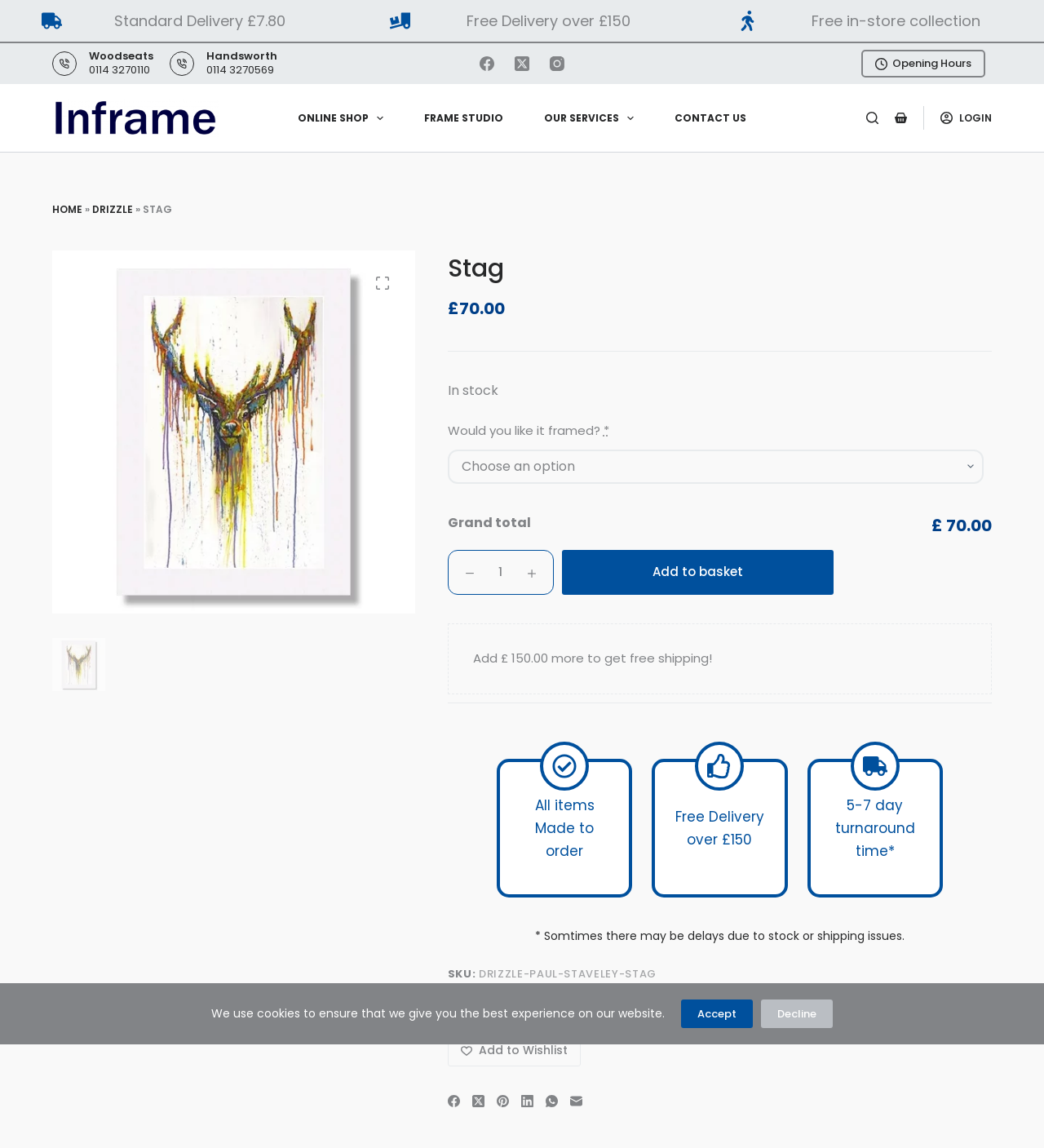Can you specify the bounding box coordinates for the region that should be clicked to fulfill this instruction: "Login to the account".

[0.9, 0.096, 0.95, 0.11]